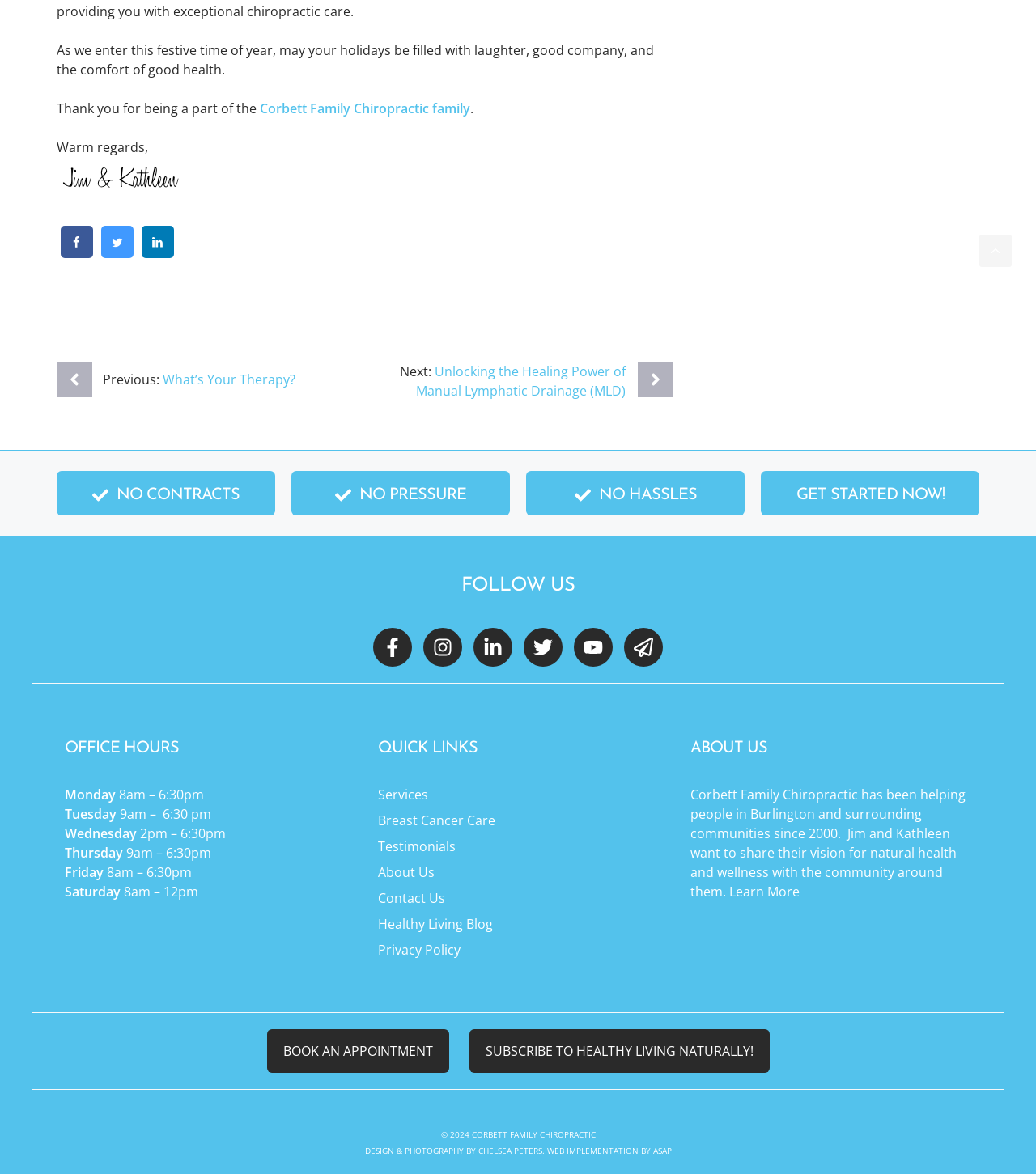Locate the bounding box coordinates of the clickable area needed to fulfill the instruction: "Click on 'Advertising'".

None